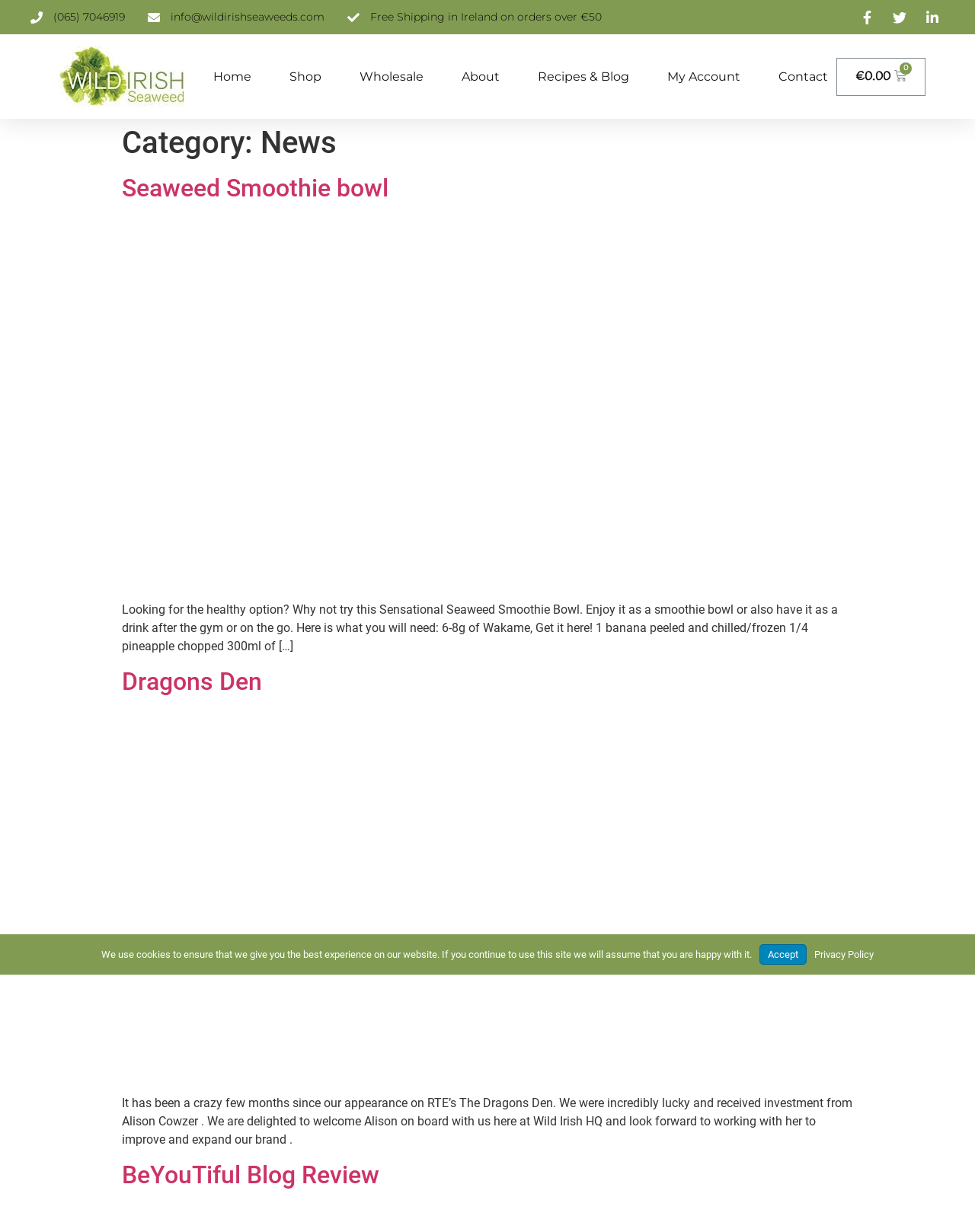Given the description of a UI element: "parent_node: Seaweed Smoothie bowl", identify the bounding box coordinates of the matching element in the webpage screenshot.

[0.125, 0.526, 0.875, 0.537]